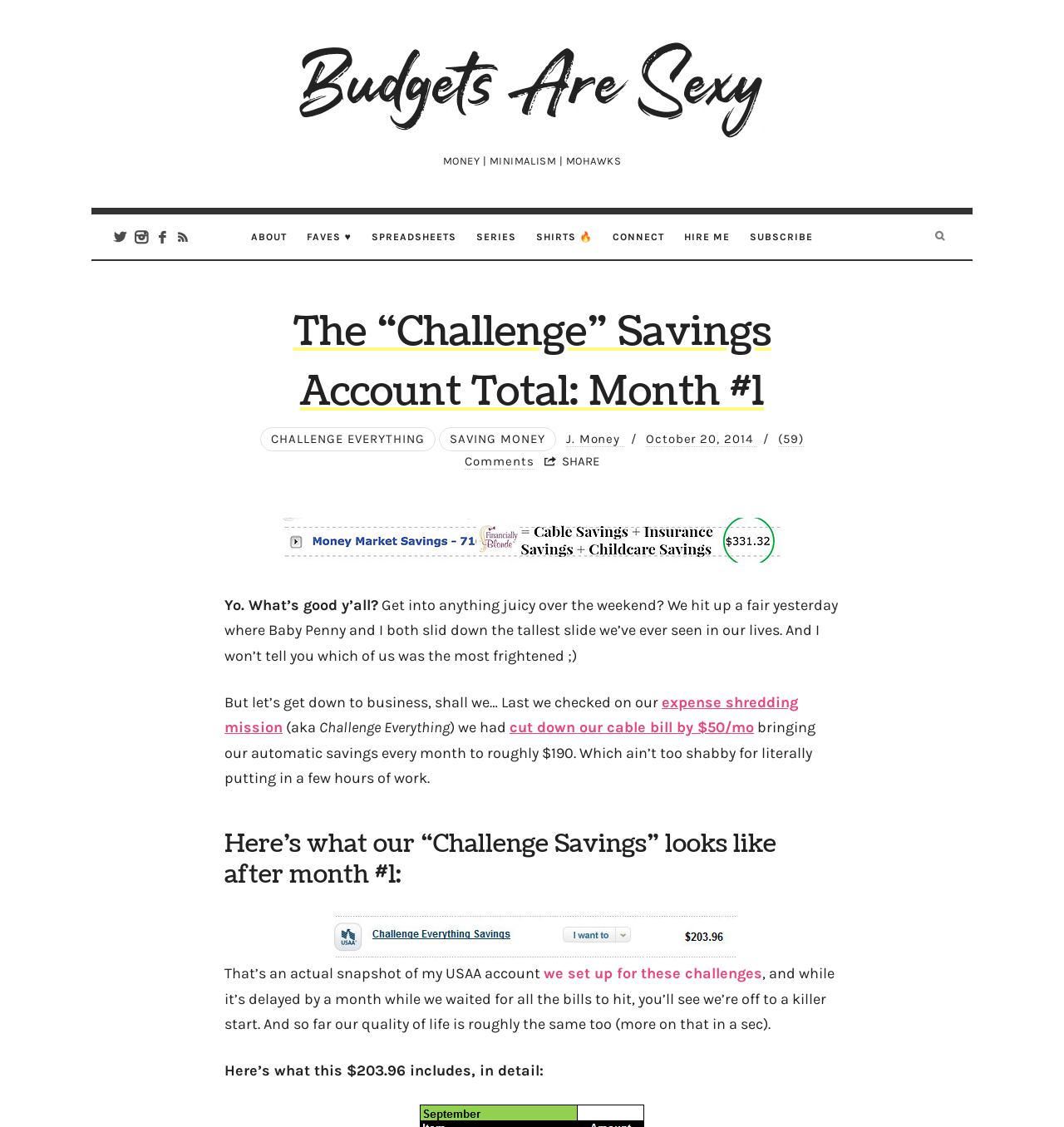What is the amount of money in the savings account?
Utilize the image to construct a detailed and well-explained answer.

The amount of money in the savings account can be found in the image of the USAA account, which shows a balance of $203.96.